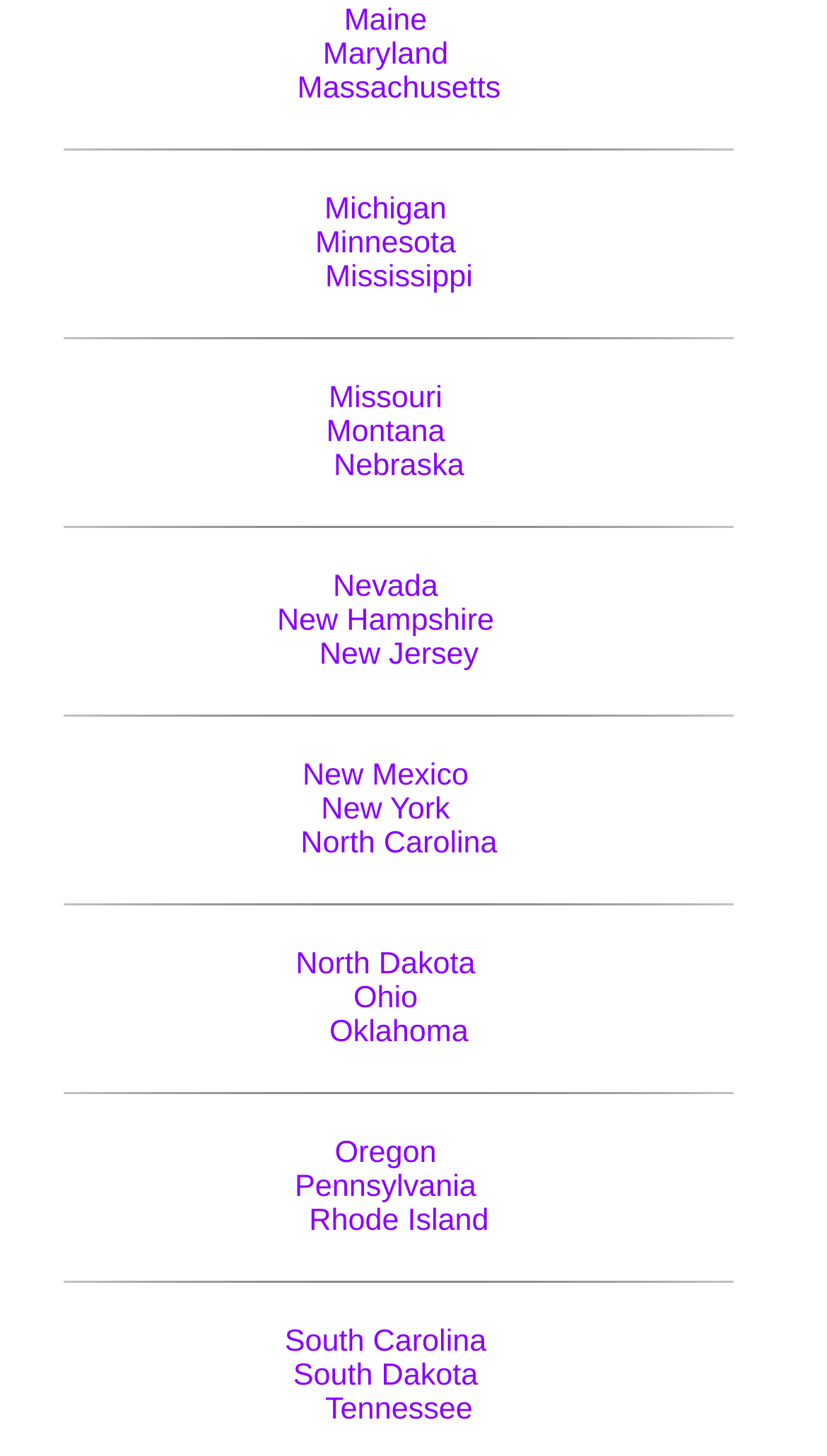Provide a short answer using a single word or phrase for the following question: 
Are there any states listed in alphabetical order?

no